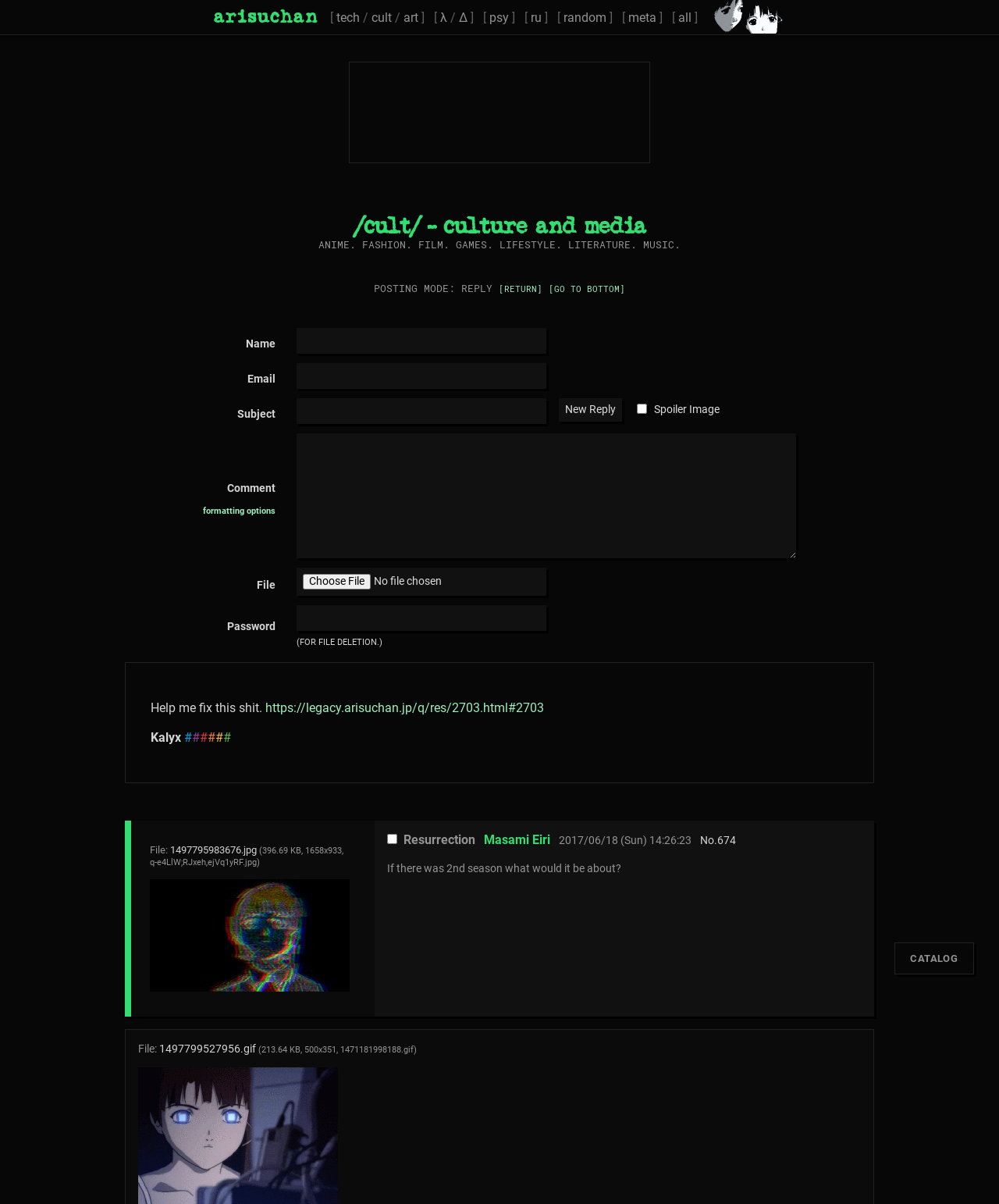Extract the bounding box coordinates for the described element: "parent_node: Spoiler Image name="subject"". The coordinates should be represented as four float numbers between 0 and 1: [left, top, right, bottom].

[0.296, 0.331, 0.546, 0.352]